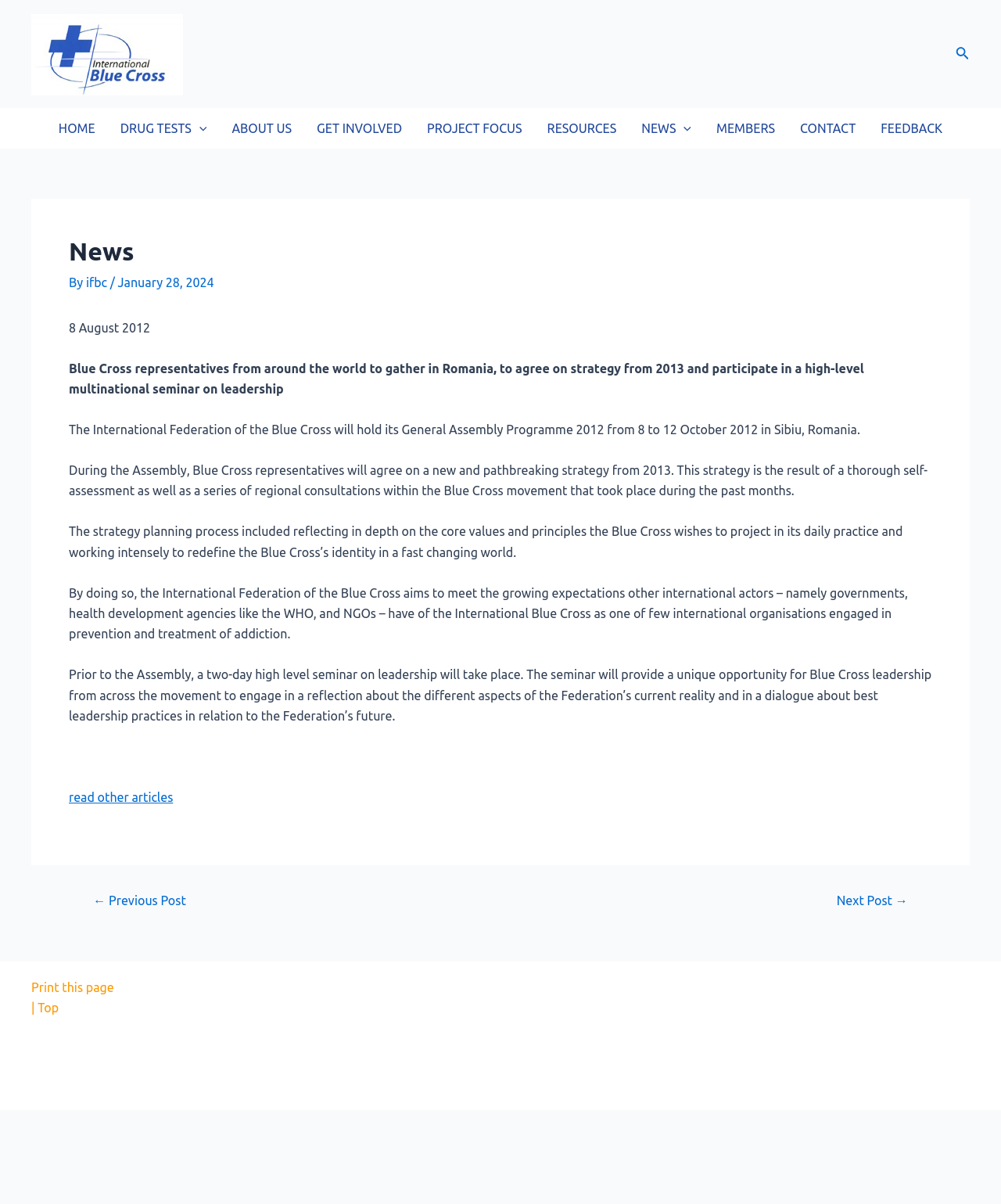Identify the bounding box for the described UI element: "Why Are Bengals High Maintenance?".

None